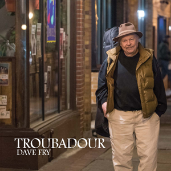What is the color of the man's hat?
Refer to the image and give a detailed answer to the question.

The man is wearing a beige hat, which is part of his casual outfit consisting of a dark T-shirt, light-colored trousers, and an olive green vest.